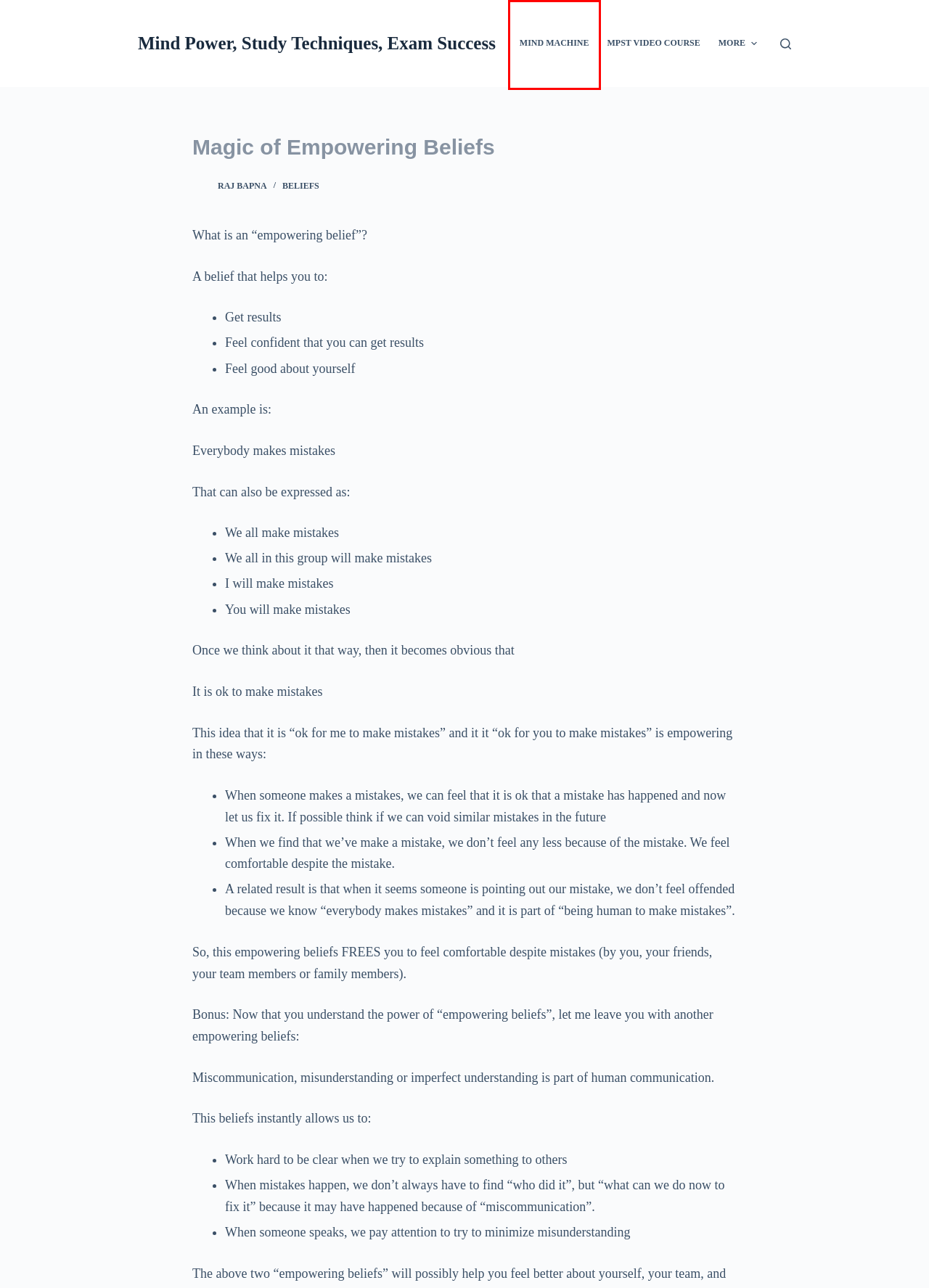You have a screenshot of a webpage where a red bounding box highlights a specific UI element. Identify the description that best matches the resulting webpage after the highlighted element is clicked. The choices are:
A. Beliefs – Mind Power, Study Techniques, Exam Success
B. A Meeting for Working Professionals (Speak English Confidently)
C. Raj Bapna – Mind Power, Study Techniques, Exam Success
D. Mind Power, Study Techniques, Exam Success – Even with the distractions of social media
E. Find What You Love and Let It Kill You – Mind Power, Study Techniques, Exam Success
F. Start Studying with Sharp Concentration in 7 Minutes
G. How to Learn to Draw Cartoons in 10 Minutes – Mind Power, Study Techniques, Exam Success
H. Topper’s 9 Secrets Video Course - How to Study Better & Faster

F